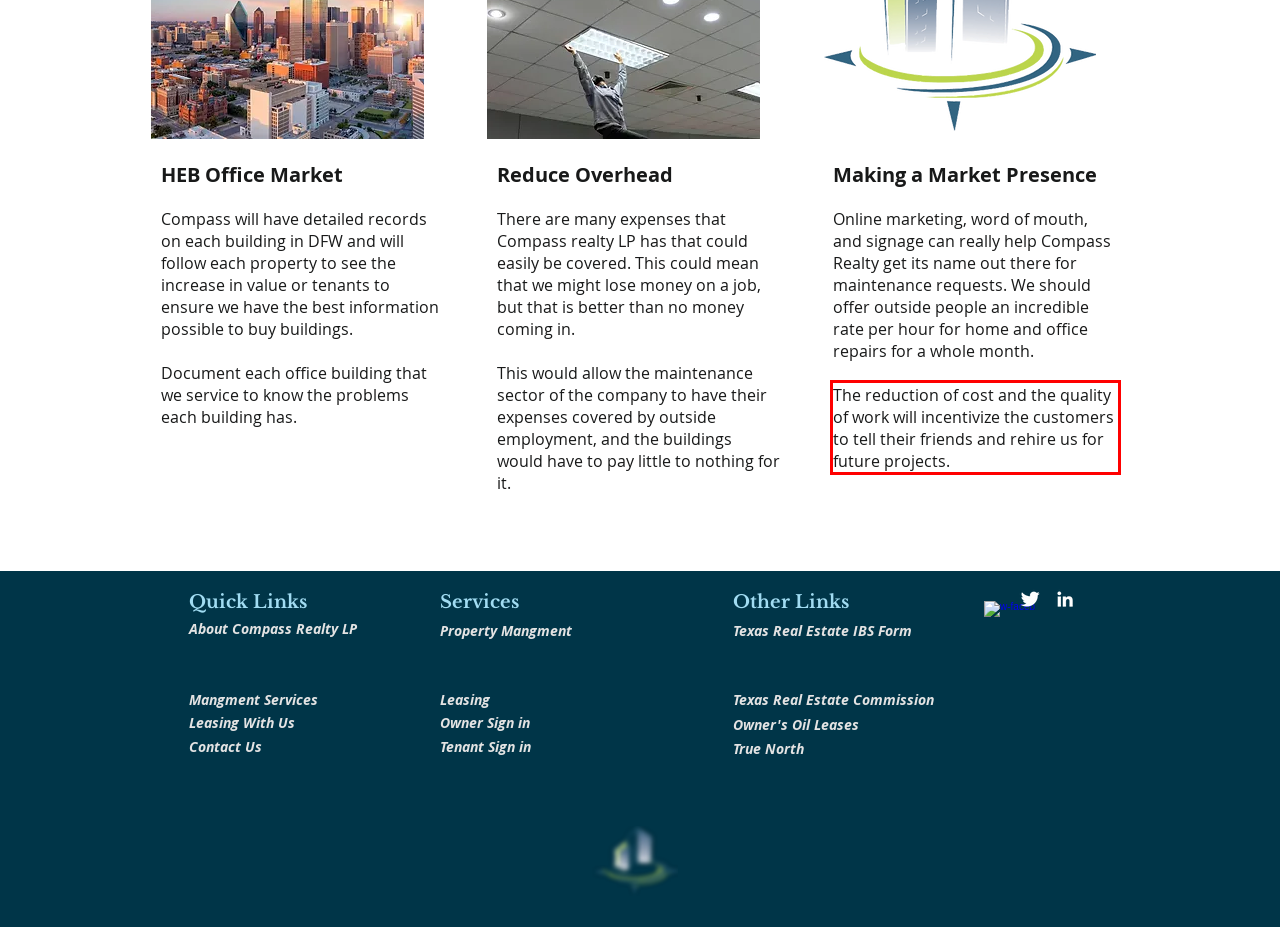From the provided screenshot, extract the text content that is enclosed within the red bounding box.

The reduction of cost and the quality of work will incentivize the customers to tell their friends and rehire us for future projects.